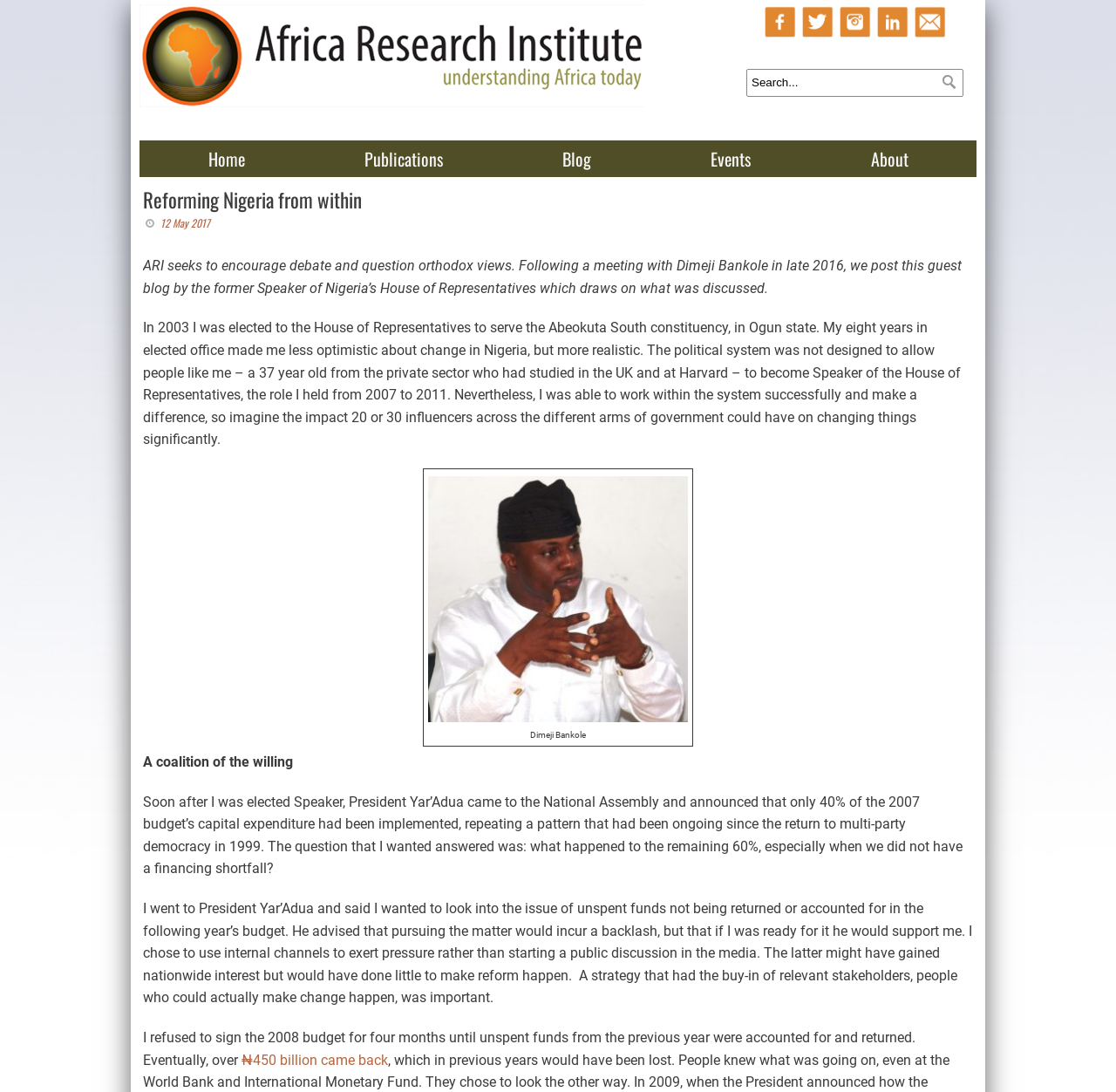What is the name of the organization mentioned in the webpage?
Please provide a comprehensive answer to the question based on the webpage screenshot.

The name of the organization mentioned in the webpage is ARI, which is likely an abbreviation for 'Africa Research Institute', as it is mentioned in the social media links and the mailing list subscription link.